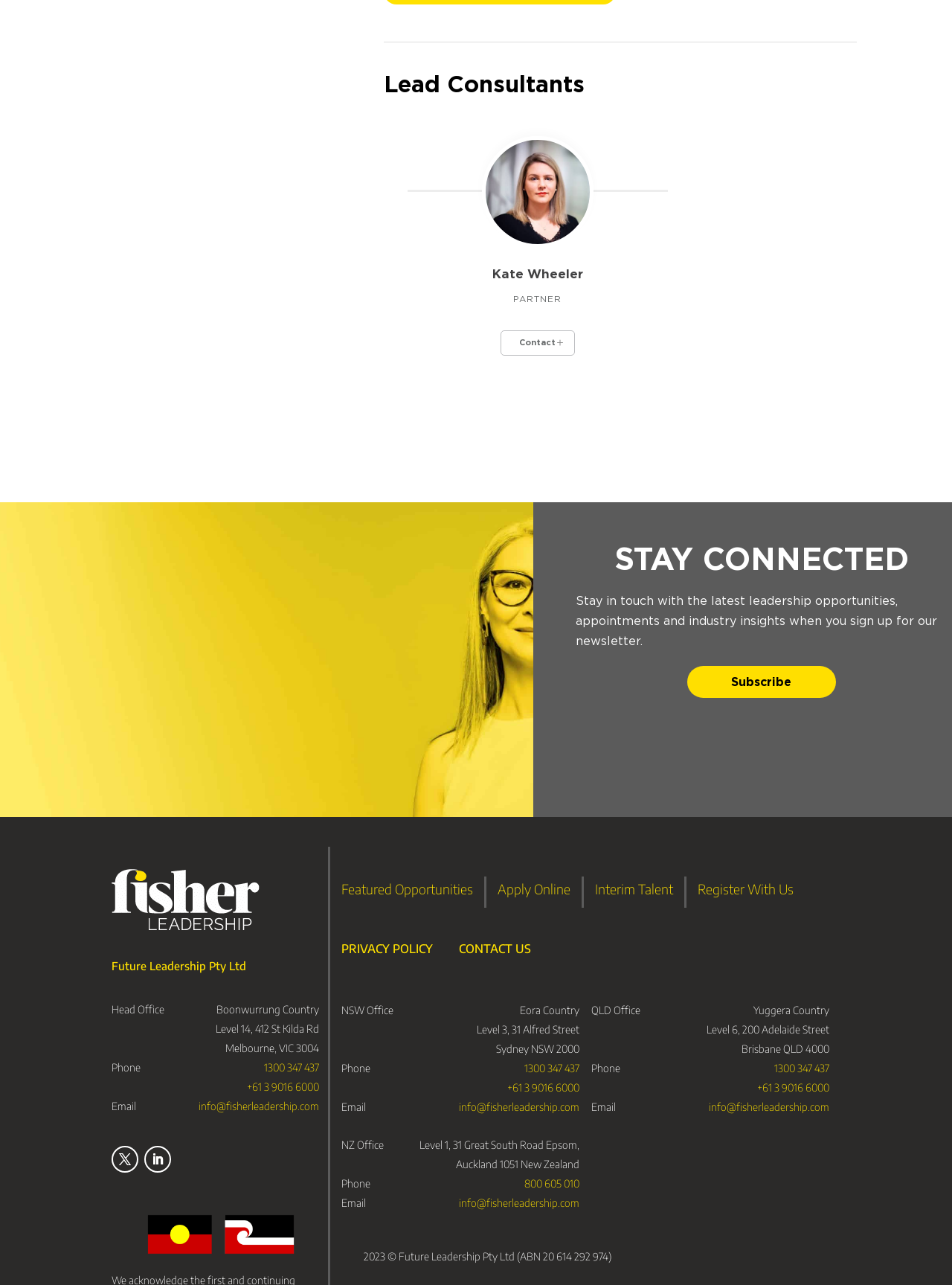Pinpoint the bounding box coordinates of the area that should be clicked to complete the following instruction: "Call the phone number 1300 347 437". The coordinates must be given as four float numbers between 0 and 1, i.e., [left, top, right, bottom].

[0.277, 0.825, 0.335, 0.835]